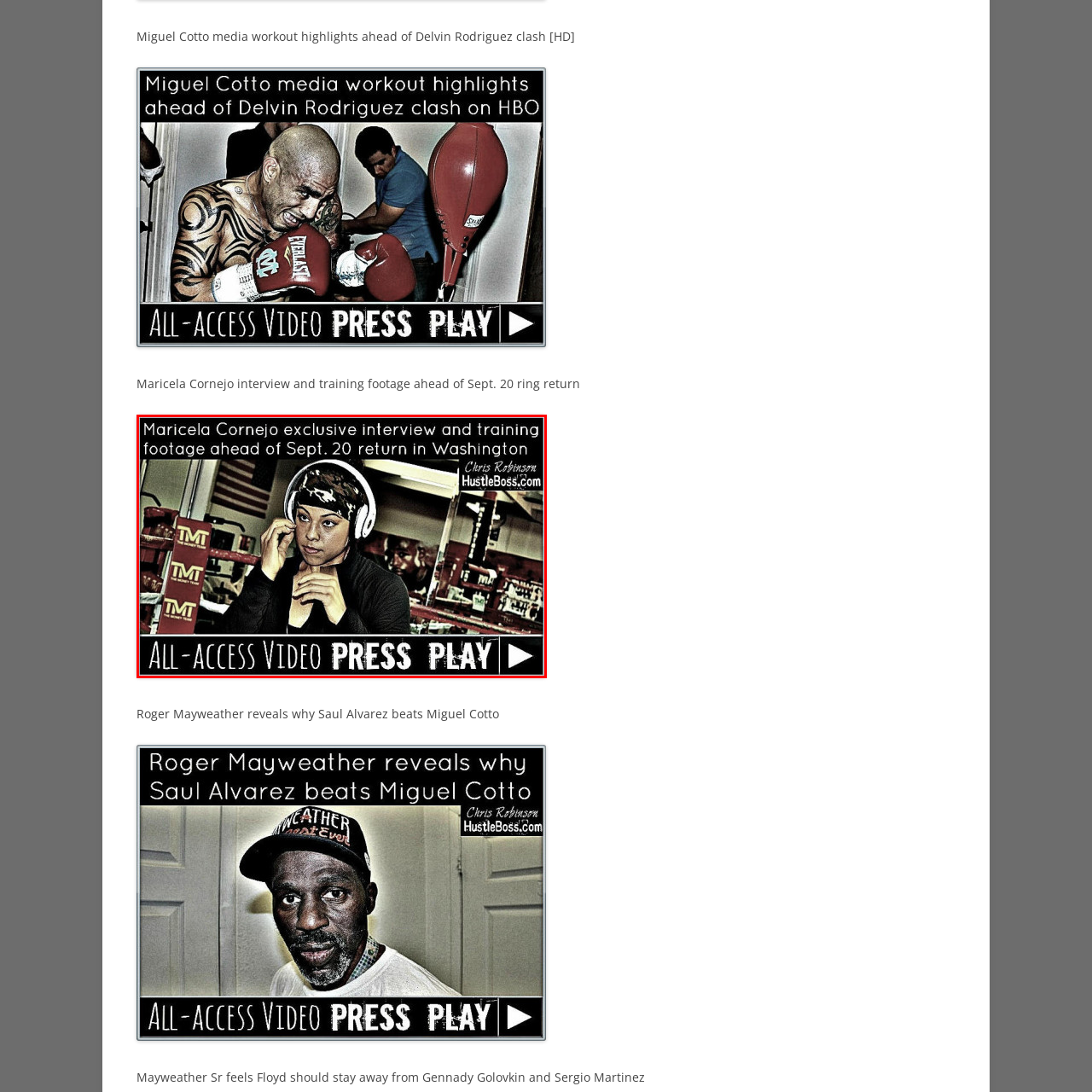What type of environment is Maricela Cornejo in?
Inspect the image inside the red bounding box and provide a detailed answer drawing from the visual content.

The background of the image includes elements of a boxing gym, which subtly hints at the intensity of Maricela Cornejo's preparation and training for the upcoming match, reflecting her dedication and focus.